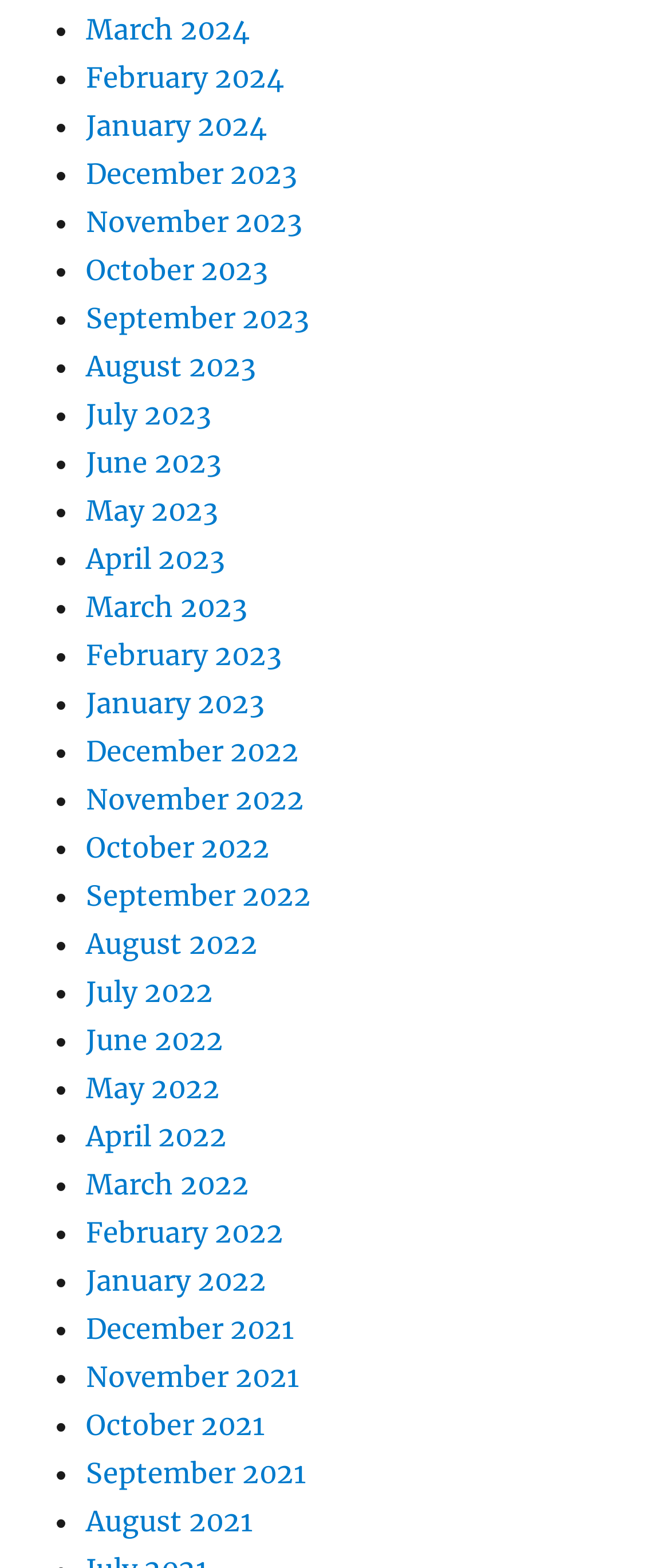What is the latest month listed?
Please provide a detailed and comprehensive answer to the question.

I looked at the list of links and found that the latest month listed is March 2024, which is at the top of the list.